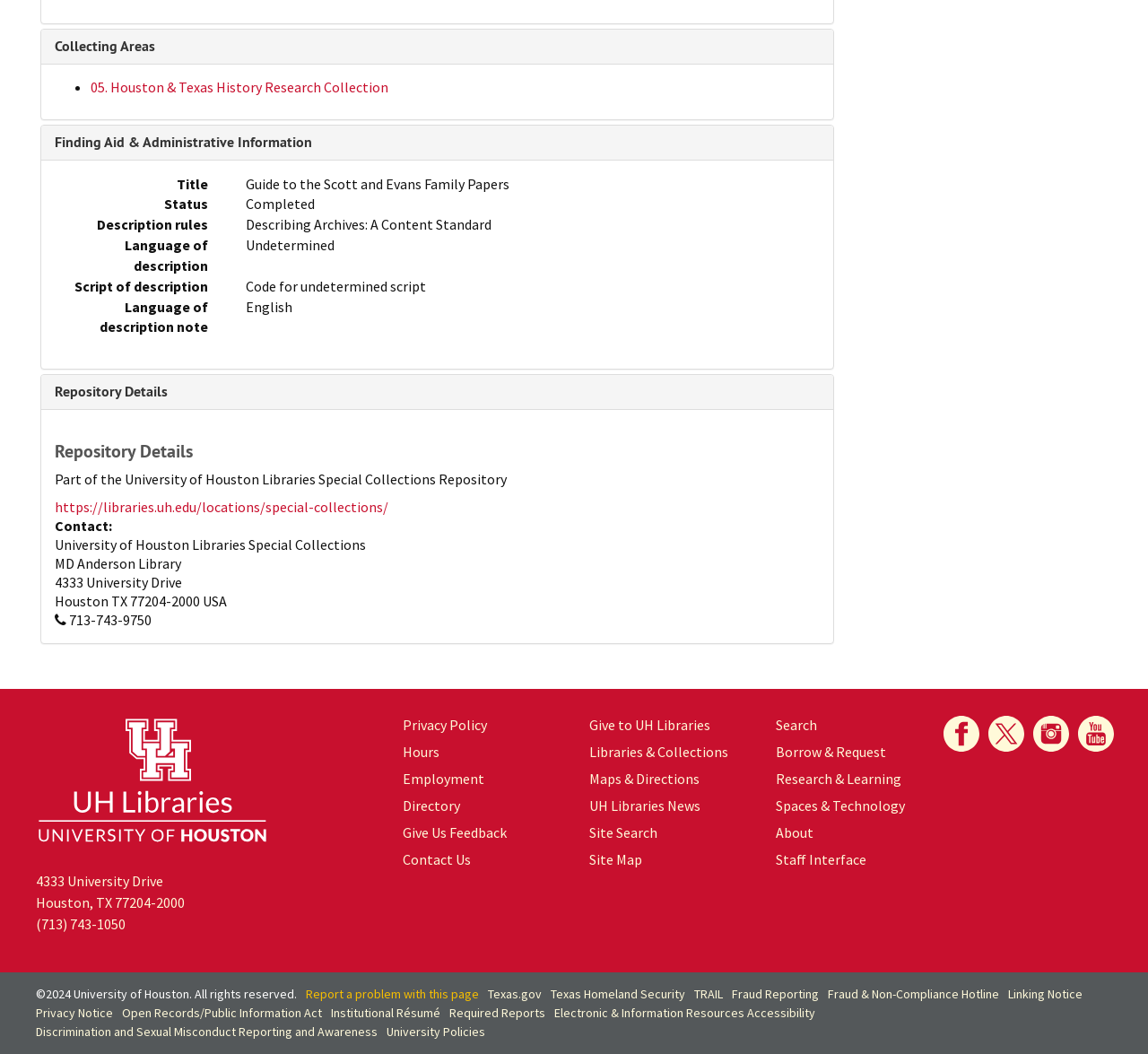Pinpoint the bounding box coordinates of the element you need to click to execute the following instruction: "Search the site". The bounding box should be represented by four float numbers between 0 and 1, in the format [left, top, right, bottom].

[0.675, 0.679, 0.711, 0.696]